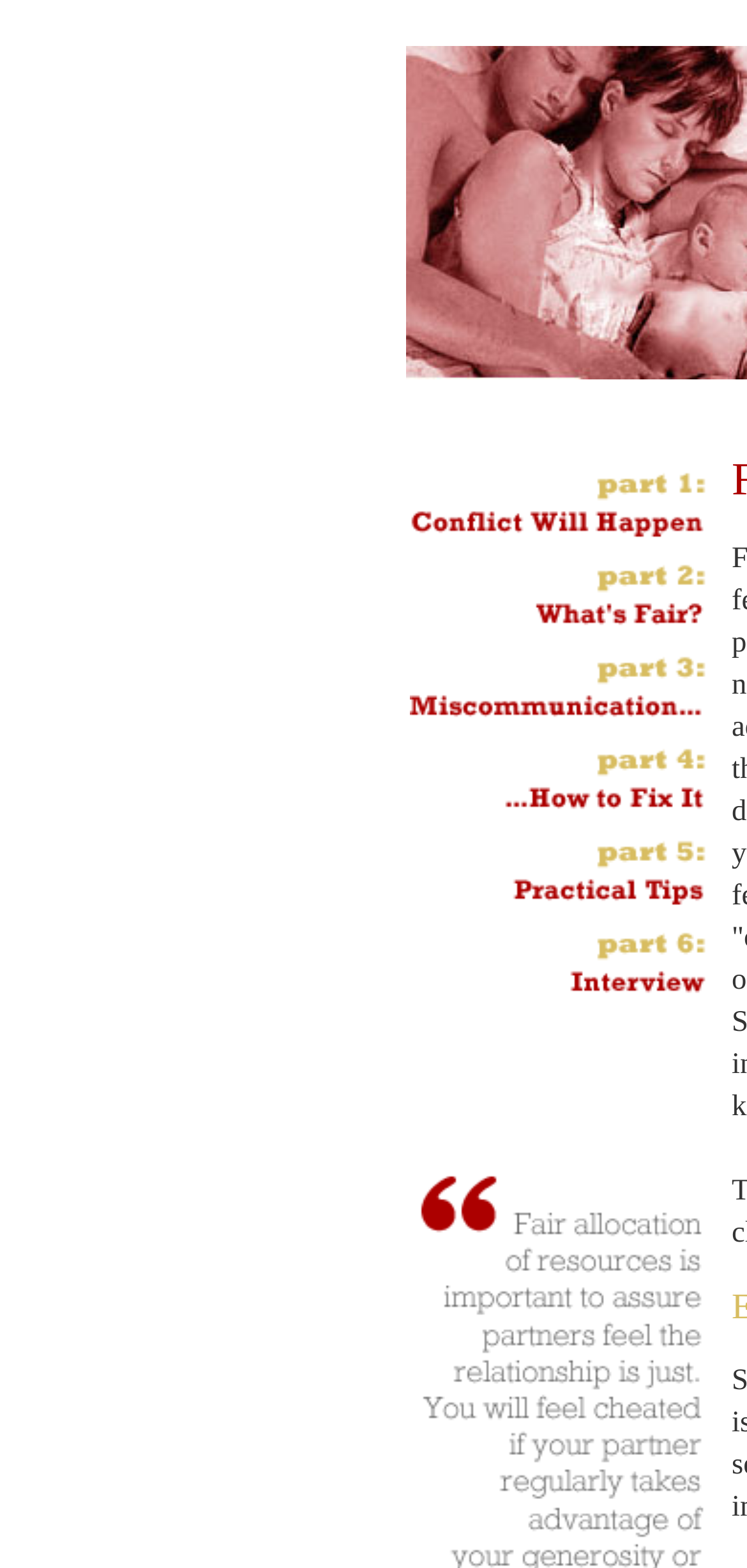Elaborate on the information and visuals displayed on the webpage.

The webpage appears to be a feature or article focused on close relationships, specifically Session 7, which is about making relationships work. 

At the top of the page, there are six links positioned horizontally next to each other, taking up almost the entire width of the page. These links are closely packed, with the first link starting from the middle of the page and the last link ending at the right edge of the page. 

Below these links, there is a small, narrow block of static text containing a non-breaking space character, situated near the right edge of the page.